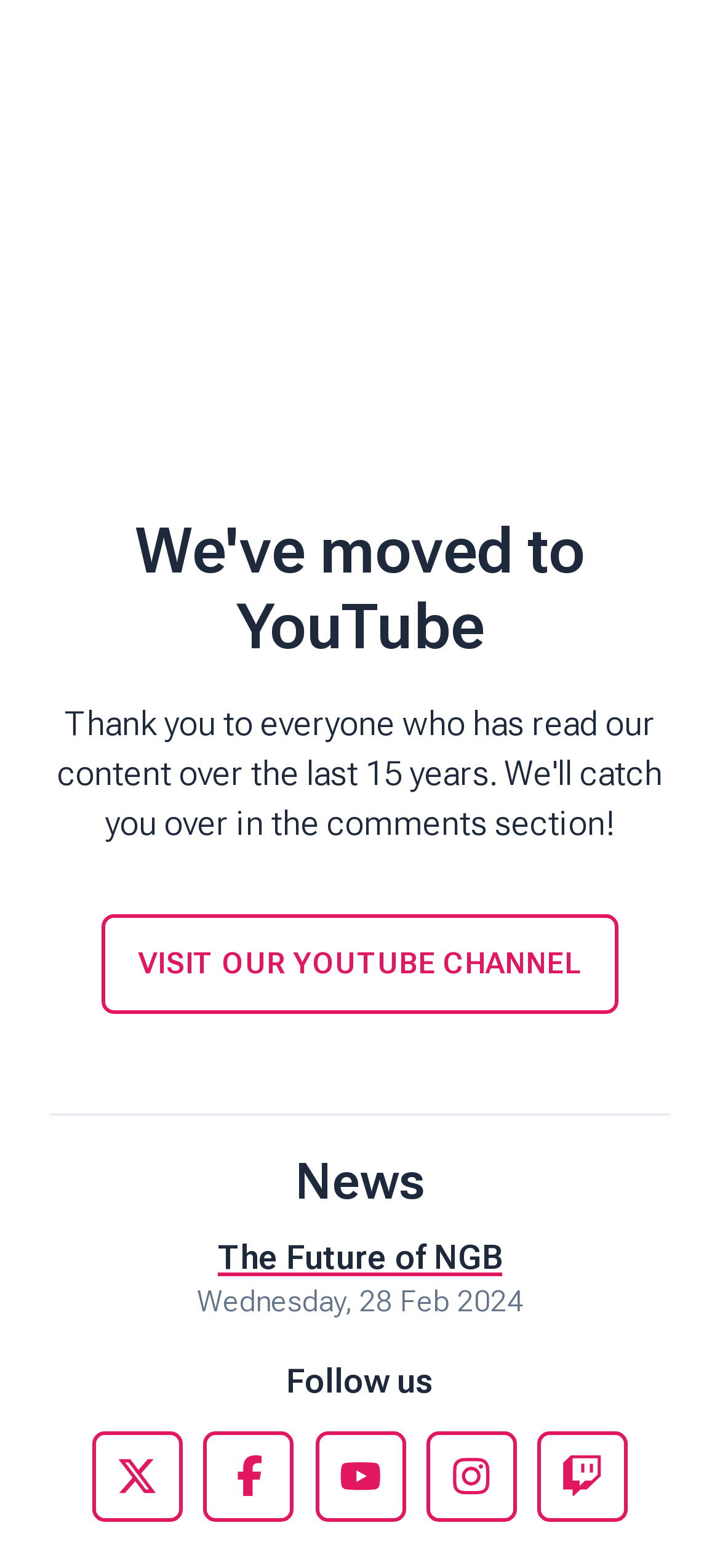Give a succinct answer to this question in a single word or phrase: 
What type of content is available on the website?

Gaming news